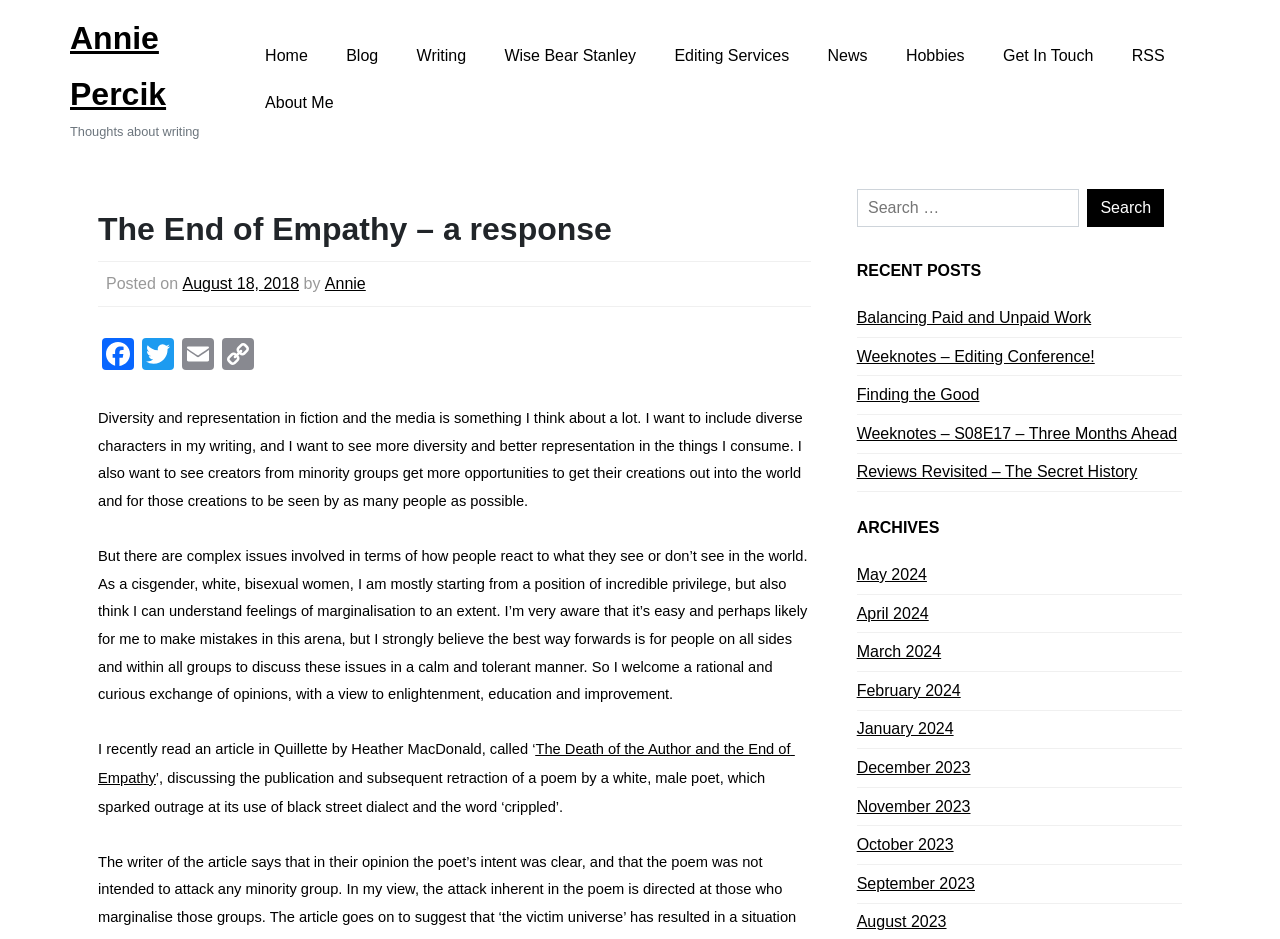Given the description "Balancing Paid and Unpaid Work", determine the bounding box of the corresponding UI element.

[0.669, 0.329, 0.852, 0.347]